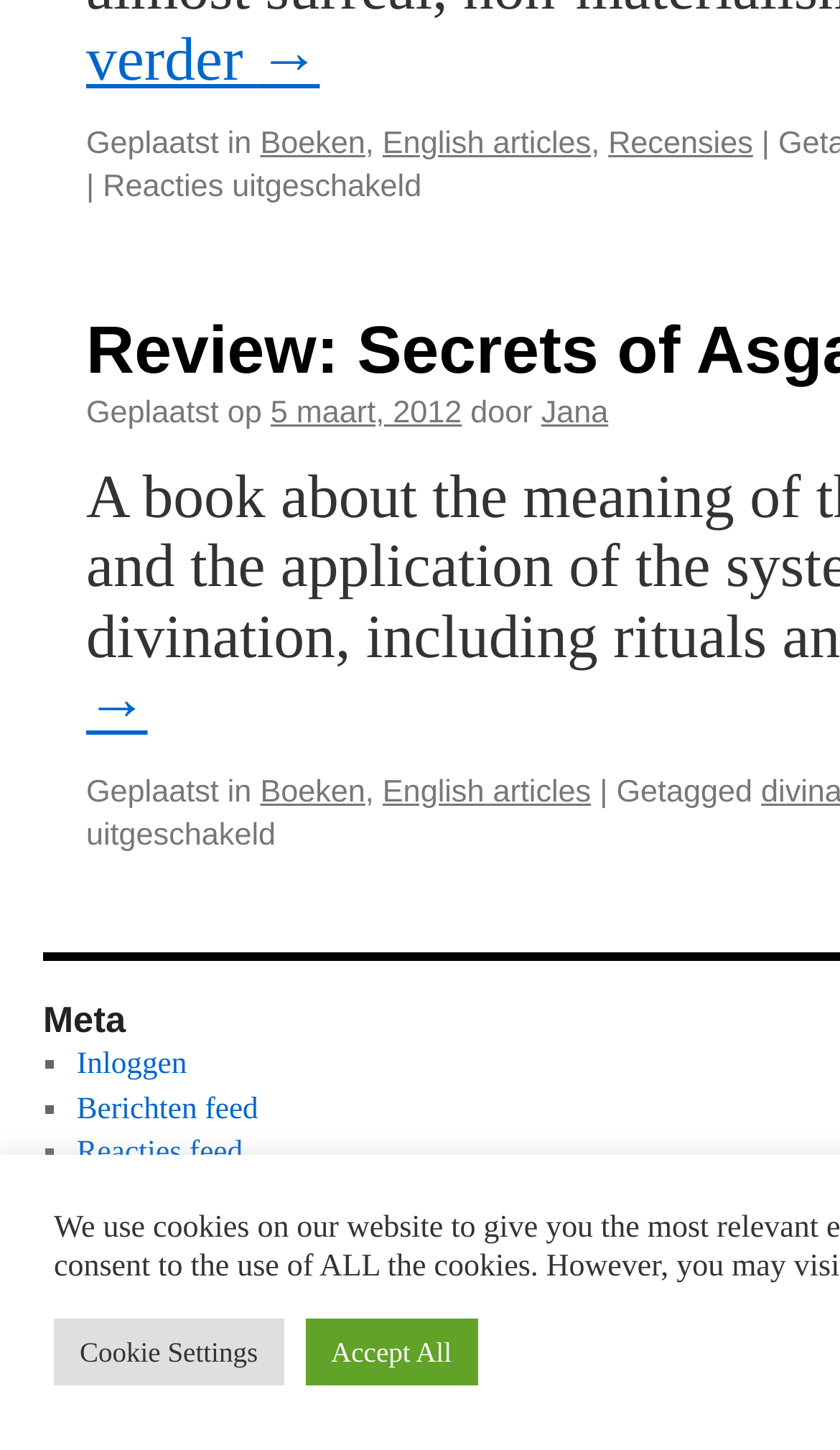With reference to the screenshot, provide a detailed response to the question below:
Who is the author of the article 'Connecting with Nature'?

The author of the article 'Connecting with Nature' is 'Jana' as indicated by the link 'Jana' next to the text 'door'.